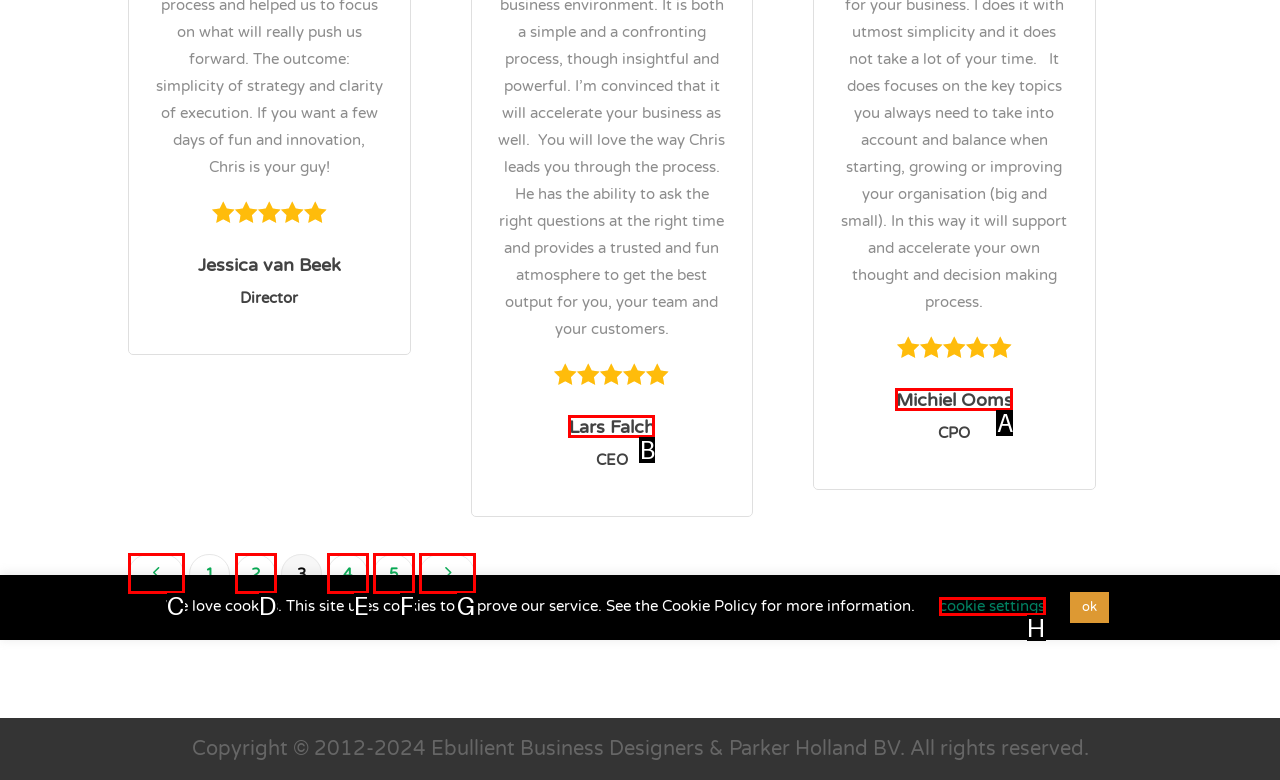Using the description: cookie settings
Identify the letter of the corresponding UI element from the choices available.

H